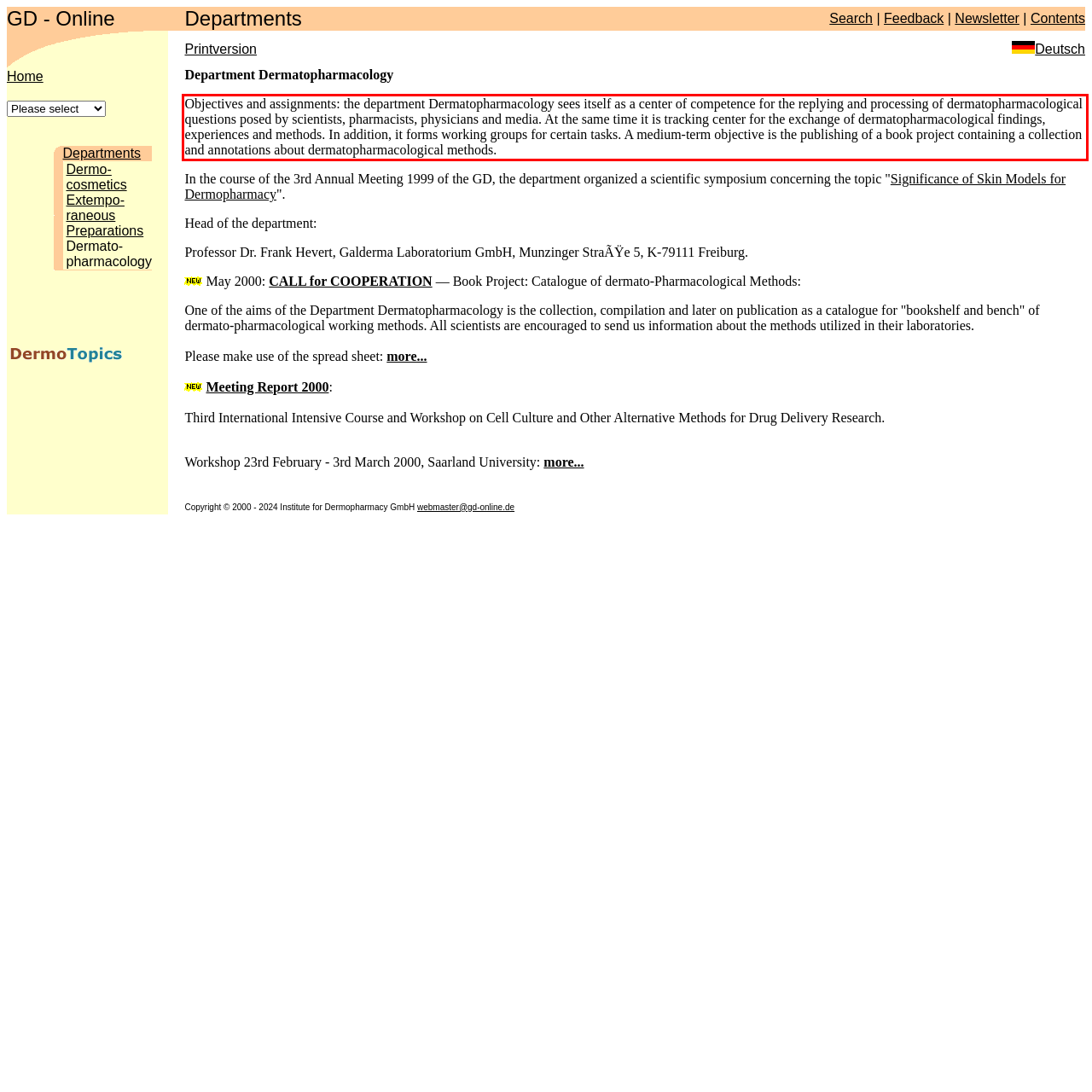Using the webpage screenshot, recognize and capture the text within the red bounding box.

Objectives and assignments: the department Dermatopharmacology sees itself as a center of competence for the replying and processing of dermatopharmacological questions posed by scientists, pharmacists, physicians and media. At the same time it is tracking center for the exchange of dermatopharmacological findings, experiences and methods. In addition, it forms working groups for certain tasks. A medium-term objective is the publishing of a book project containing a collection and annotations about dermatopharmacological methods.